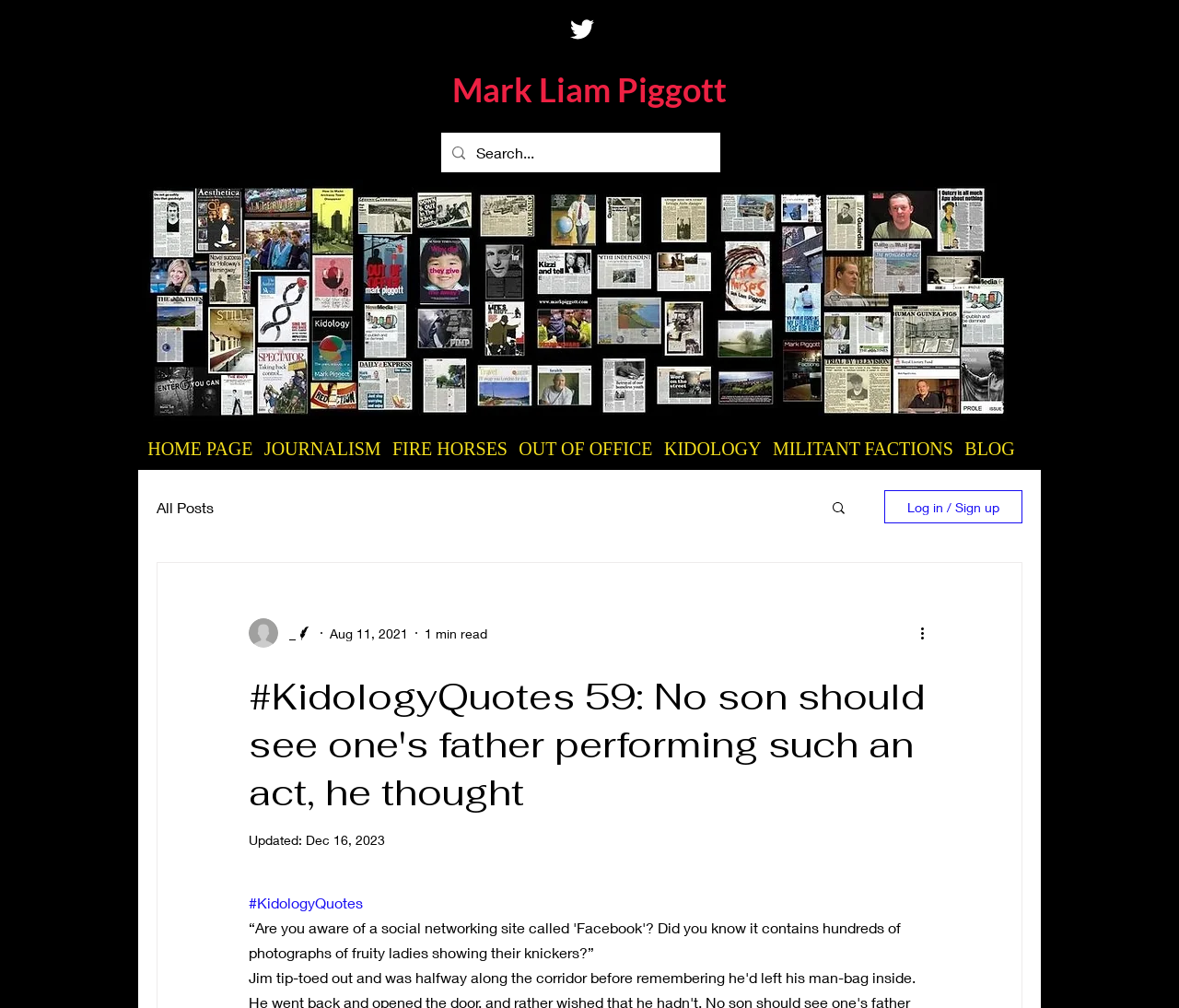Given the element description: "OUT OF OFFICE", predict the bounding box coordinates of the UI element it refers to, using four float numbers between 0 and 1, i.e., [left, top, right, bottom].

[0.435, 0.435, 0.558, 0.456]